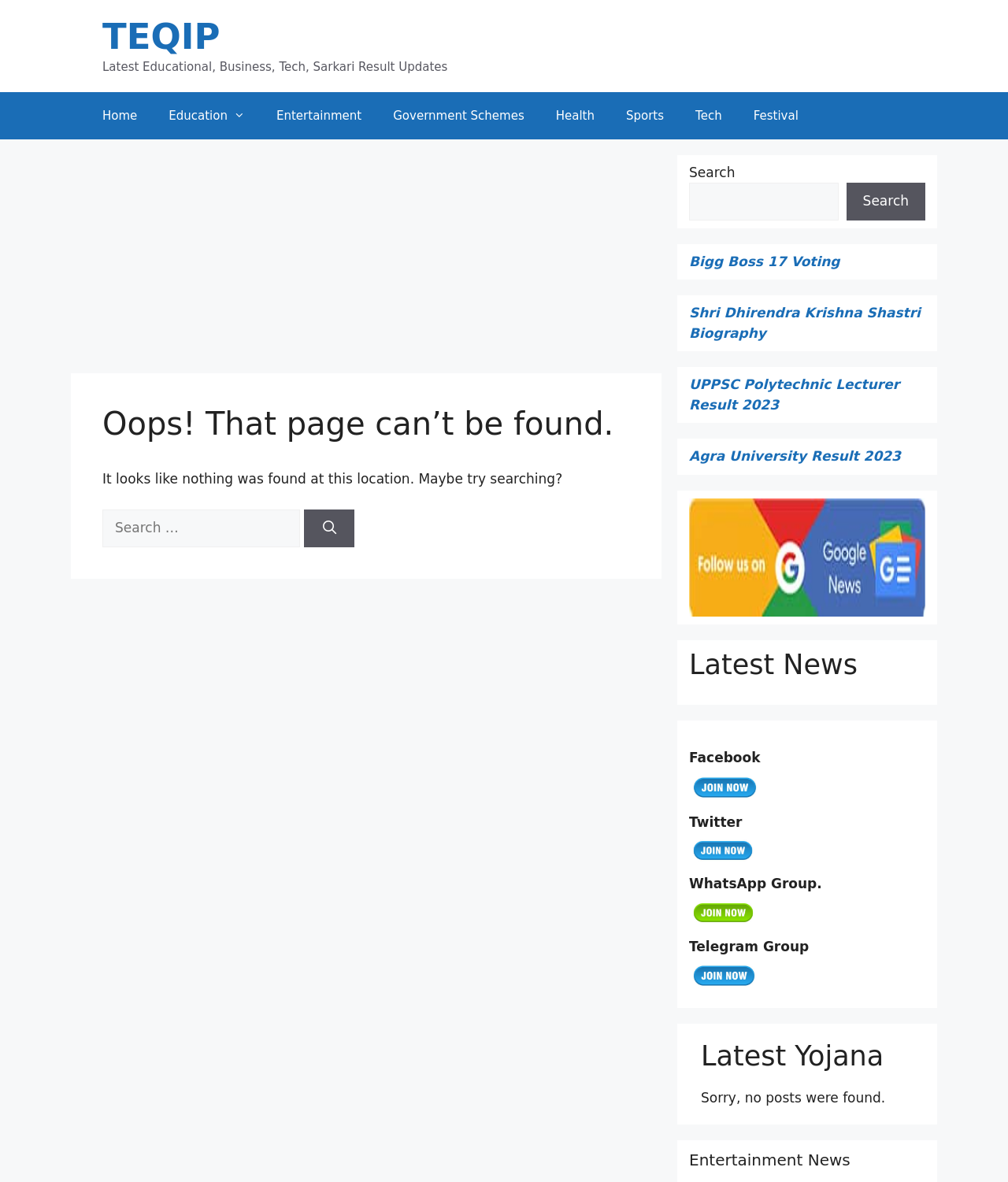Refer to the screenshot and answer the following question in detail:
What is the error message displayed on the page?

The error message is displayed in a header element with the text 'Oops! That page can’t be found.' which is located in the main content area of the page.